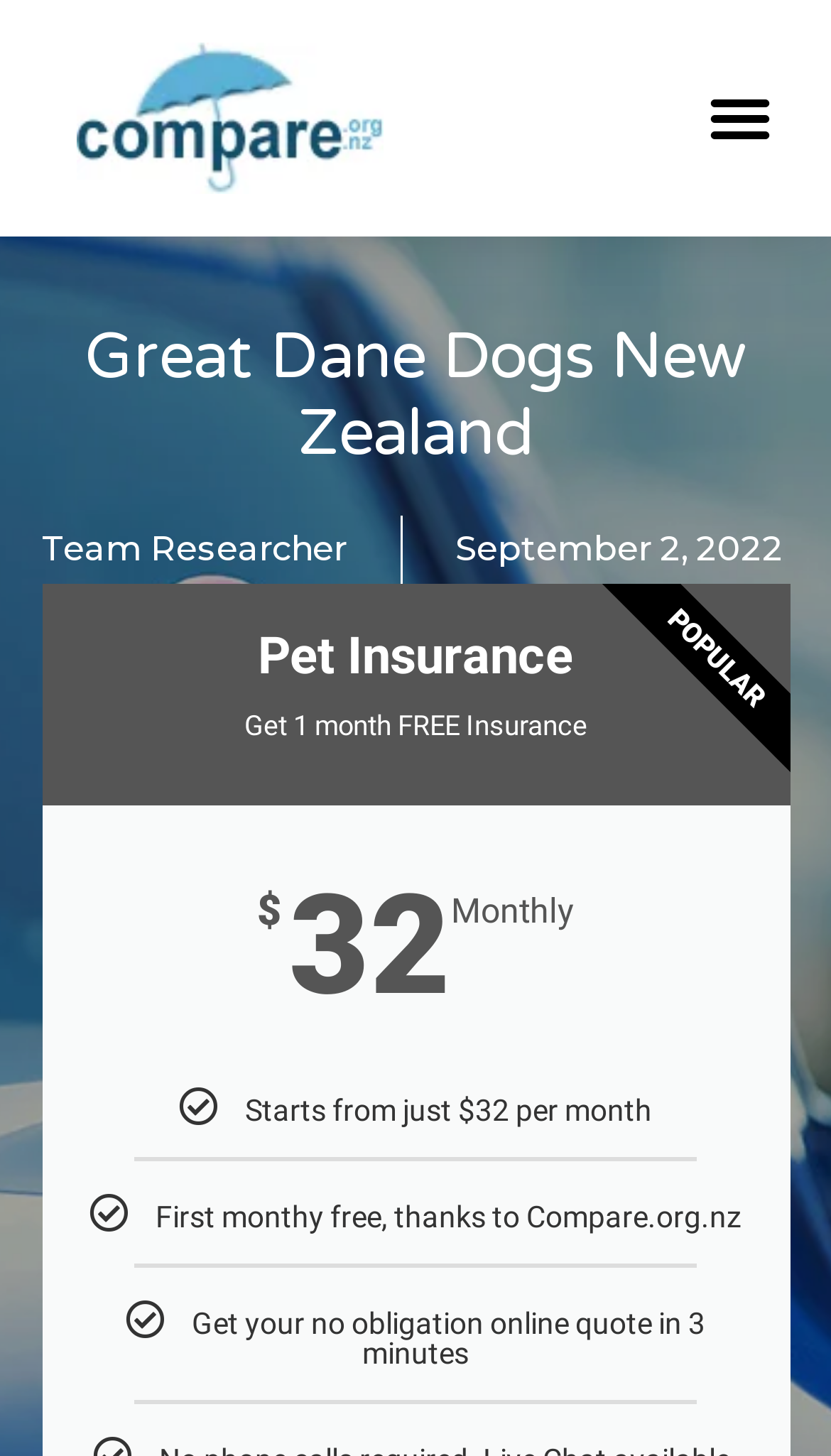How many months of free insurance are offered?
Provide a detailed answer to the question, using the image to inform your response.

I found the answer by looking at the text 'First month free, thanks to Compare.org.nz' which indicates that one month of free insurance is offered.